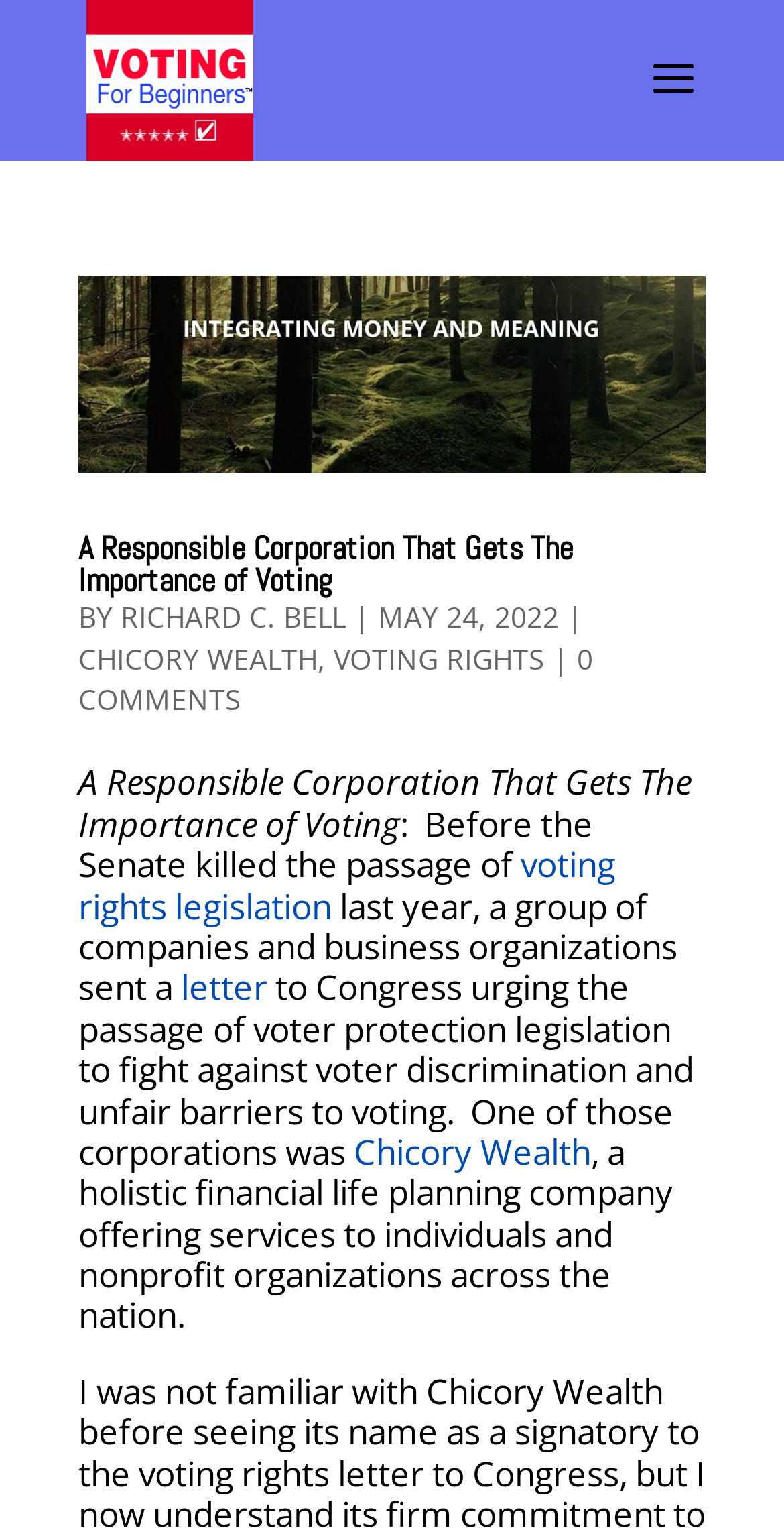Please identify the bounding box coordinates of the element I need to click to follow this instruction: "check portfolio".

None